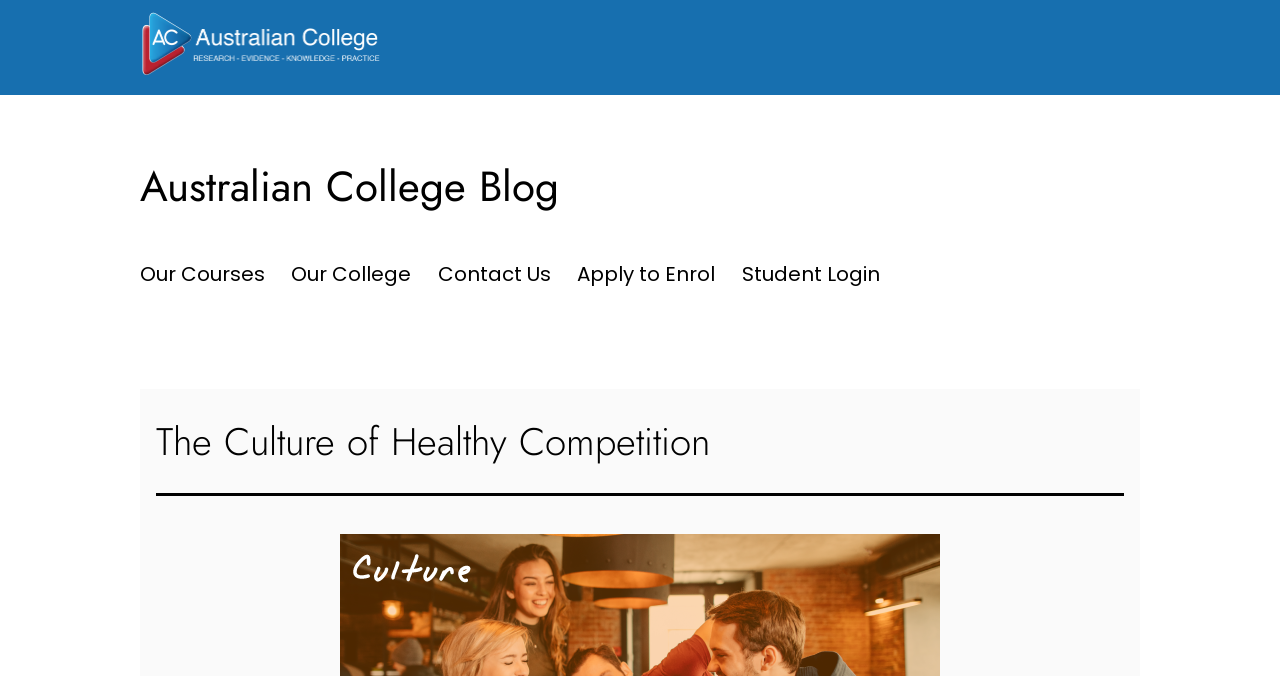Show the bounding box coordinates for the HTML element as described: "Our Courses".

[0.099, 0.369, 0.217, 0.442]